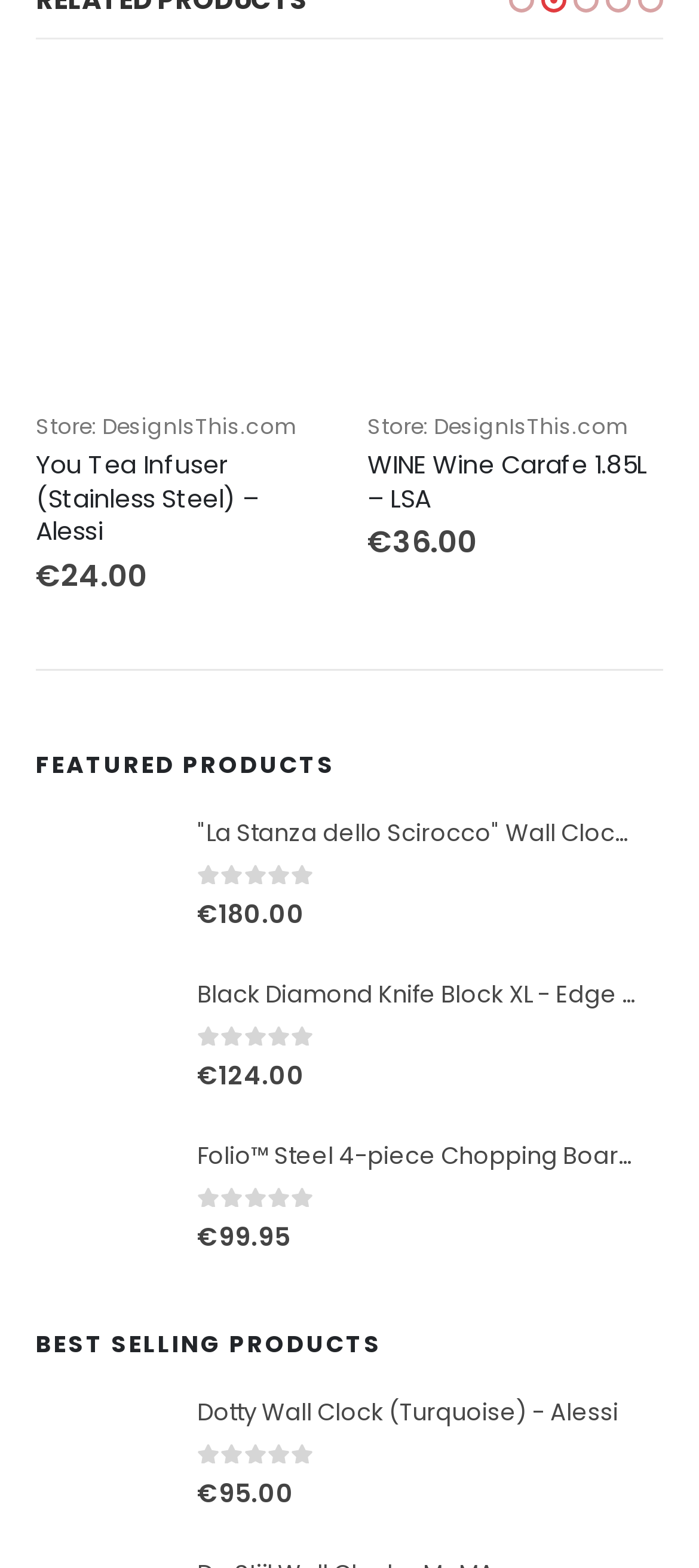Can you pinpoint the bounding box coordinates for the clickable element required for this instruction: "Buy Wood Pepper, Salt & Spice Mill"? The coordinates should be four float numbers between 0 and 1, i.e., [left, top, right, bottom].

[0.818, 0.07, 0.91, 0.111]